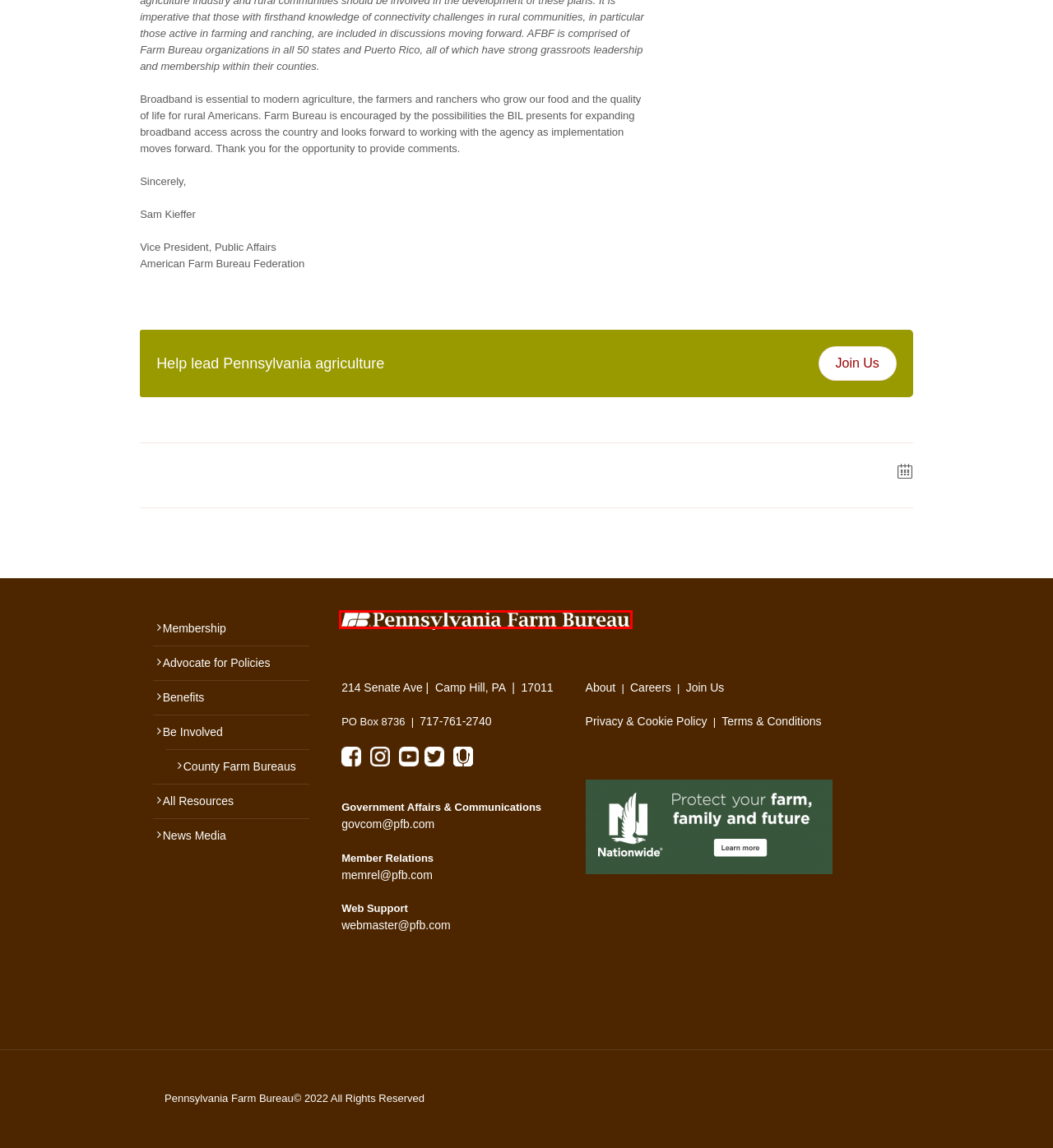Analyze the given webpage screenshot and identify the UI element within the red bounding box. Select the webpage description that best matches what you expect the new webpage to look like after clicking the element. Here are the candidates:
A. Privacy & Cookie Policy - Pennsylvania Farm Bureau
B. News Media - Pennsylvania Farm Bureau
C. PDA Hayride Attraction Regulation Documents & FAQs - Pennsylvania Farm Bureau
D. Careers - Pennsylvania Farm Bureau
E. Pennsylvania Farm Bureau - largest farm organization in Pennsylvania.
F. All Resources - Pennsylvania Farm Bureau
G. Terms & Conditions - Pennsylvania Farm Bureau
H. County Farm Bureaus - Pennsylvania Farm Bureau

E